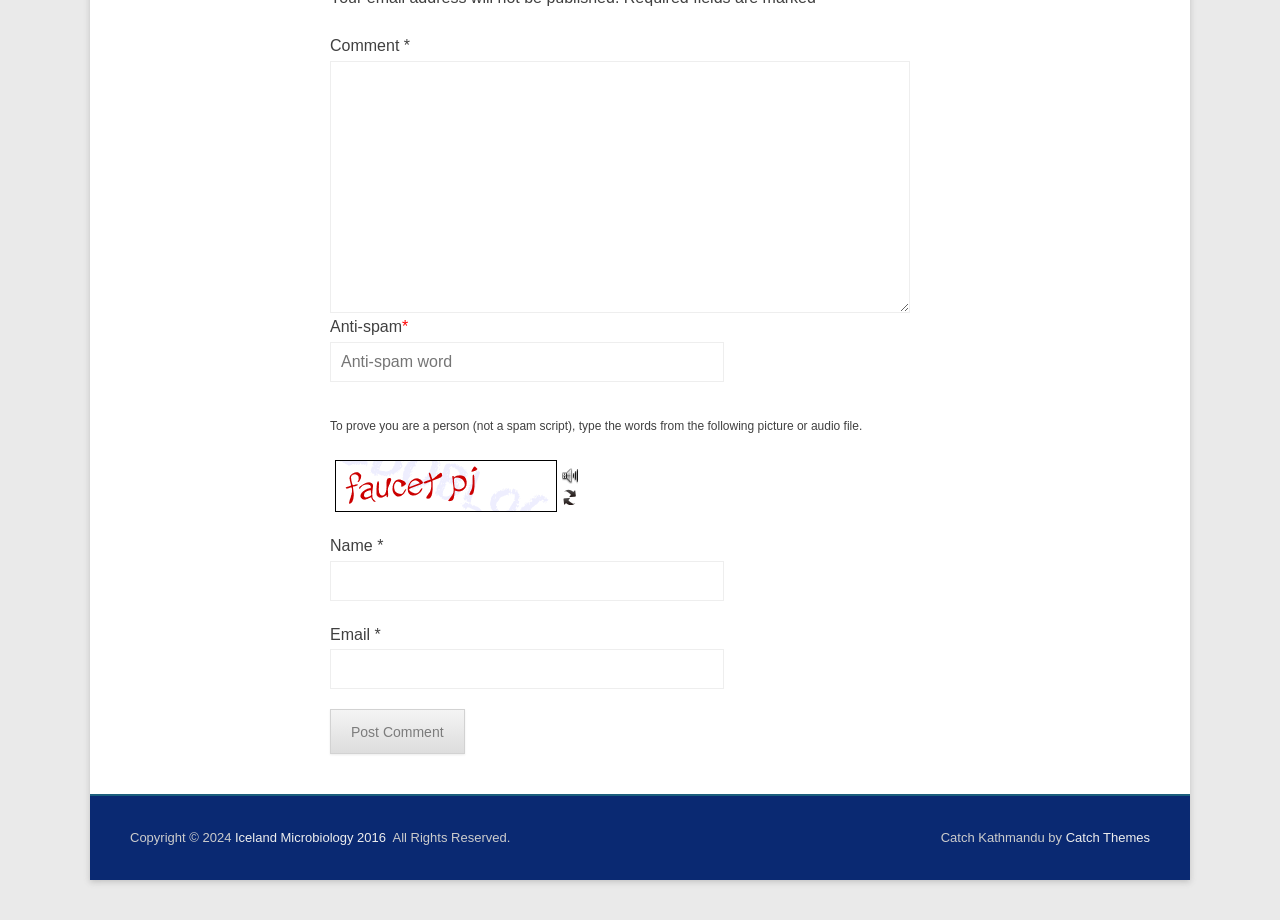Determine the bounding box coordinates of the section to be clicked to follow the instruction: "Listen to the audio file". The coordinates should be given as four float numbers between 0 and 1, formatted as [left, top, right, bottom].

[0.439, 0.505, 0.452, 0.523]